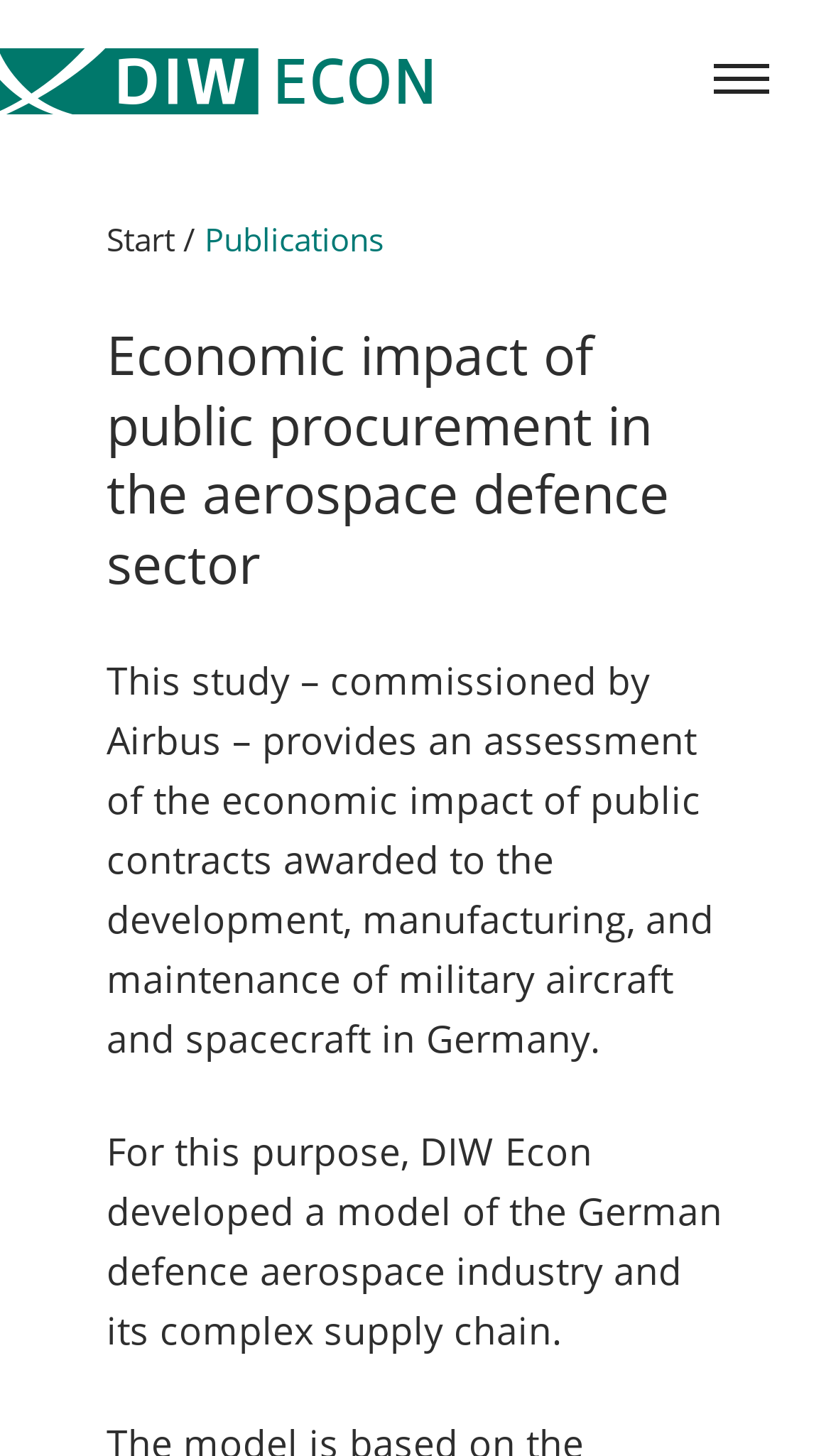What is the name of the model developed by DIW Econ?
Based on the image, provide your answer in one word or phrase.

German defence aerospace industry model